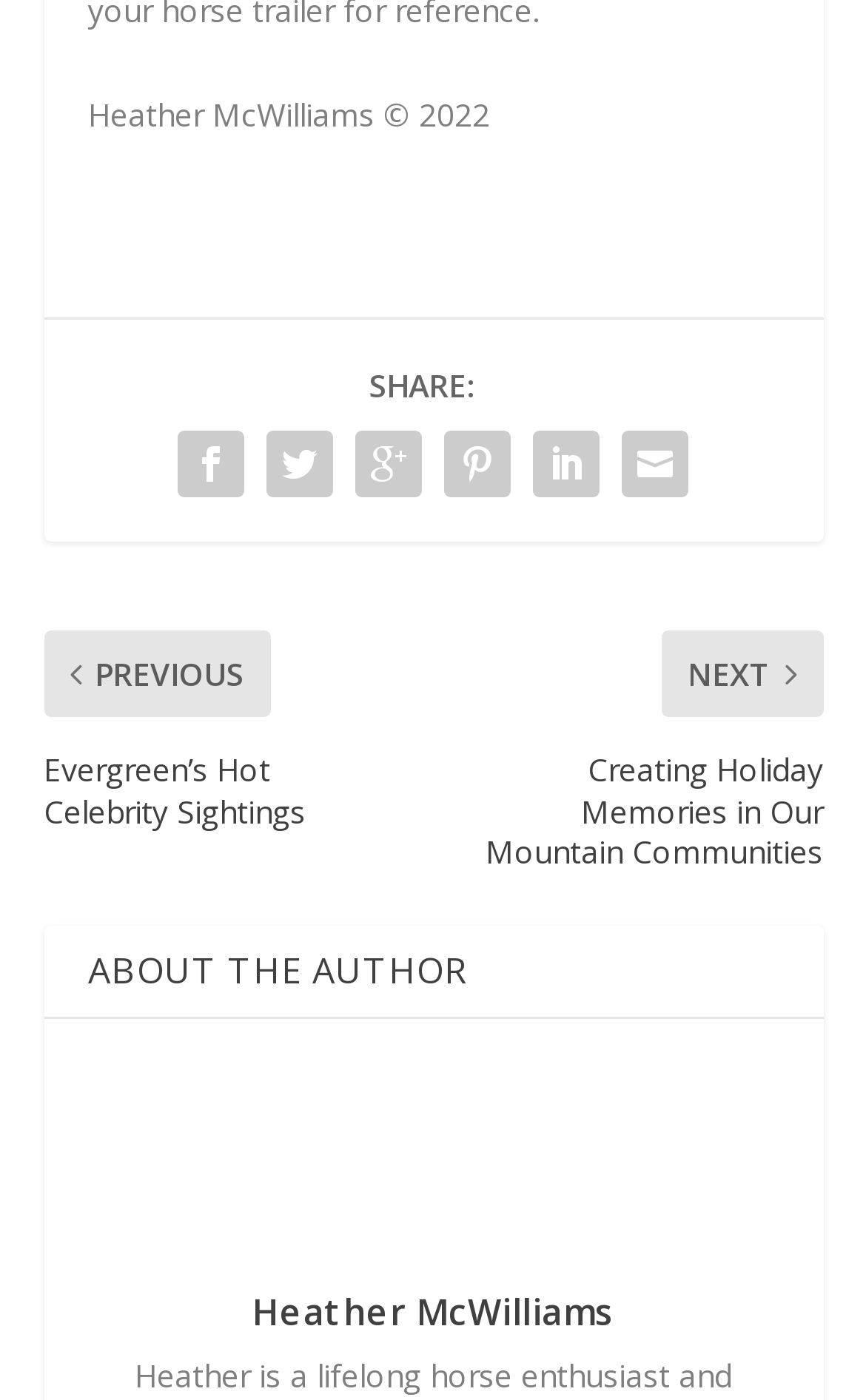Bounding box coordinates must be specified in the format (top-left x, top-left y, bottom-right x, bottom-right y). All values should be floating point numbers between 0 and 1. What are the bounding box coordinates of the UI element described as: Denver

None